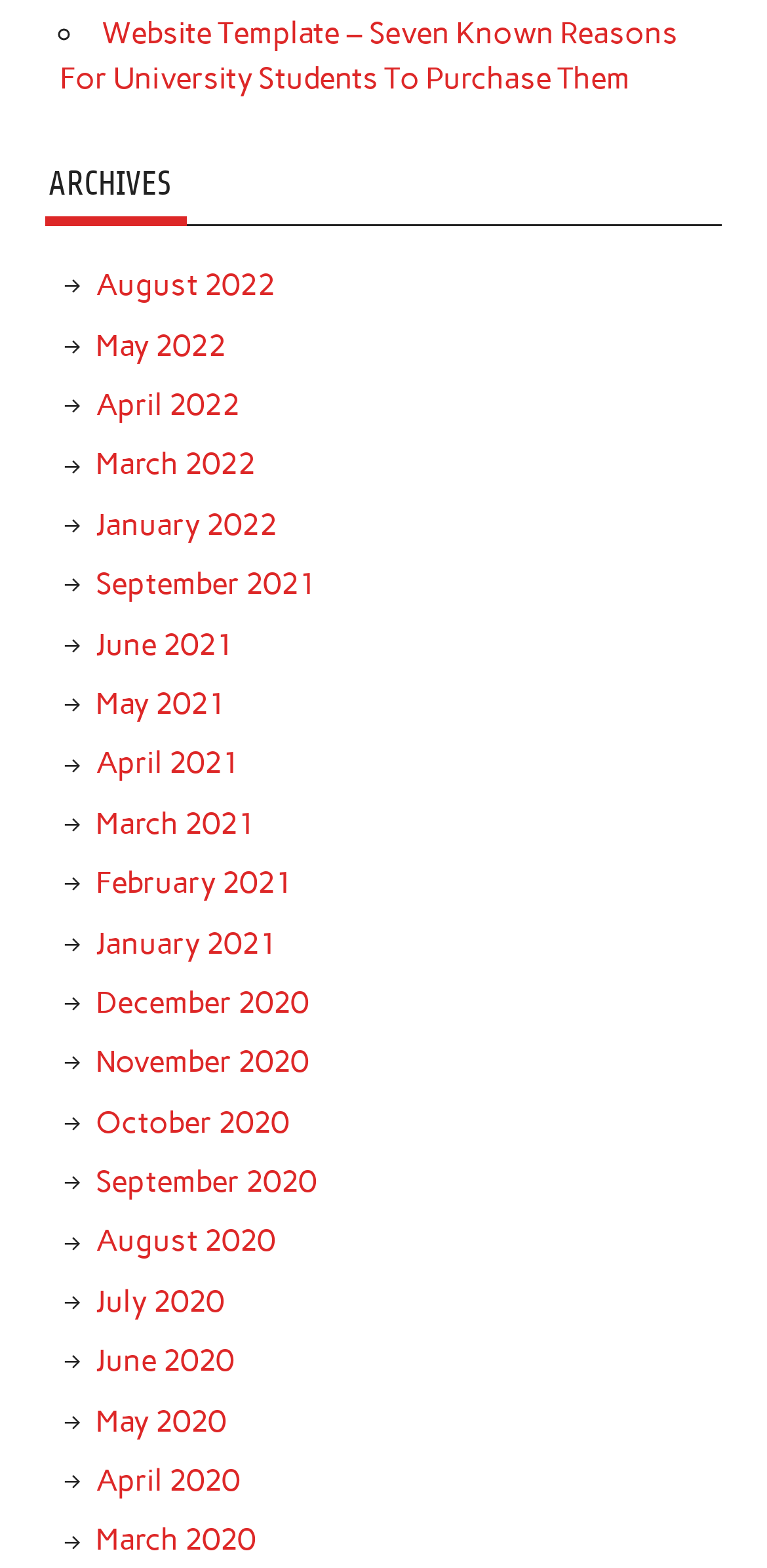What is the format of the links on the webpage?
Refer to the image and respond with a one-word or short-phrase answer.

Month Year